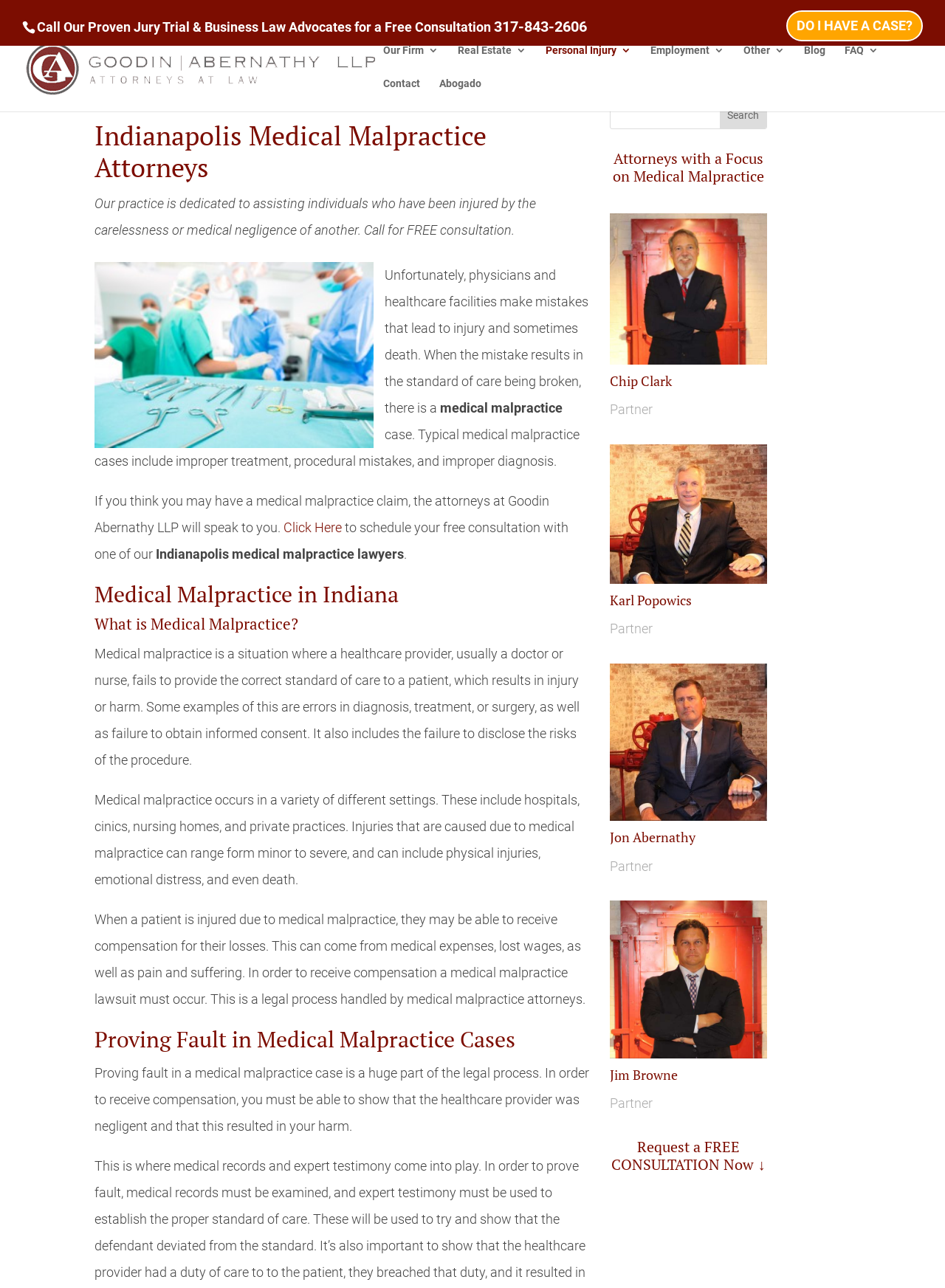What type of lawyers are the attorneys at Goodin Abernathy LLP?
Based on the screenshot, give a detailed explanation to answer the question.

I inferred this by looking at the heading element 'Indianapolis Medical Malpractice Attorneys' and the static text 'Our practice is dedicated to assisting individuals who have been injured by the carelessness or medical negligence of another.' which suggests that the attorneys at Goodin Abernathy LLP specialize in medical malpractice cases.